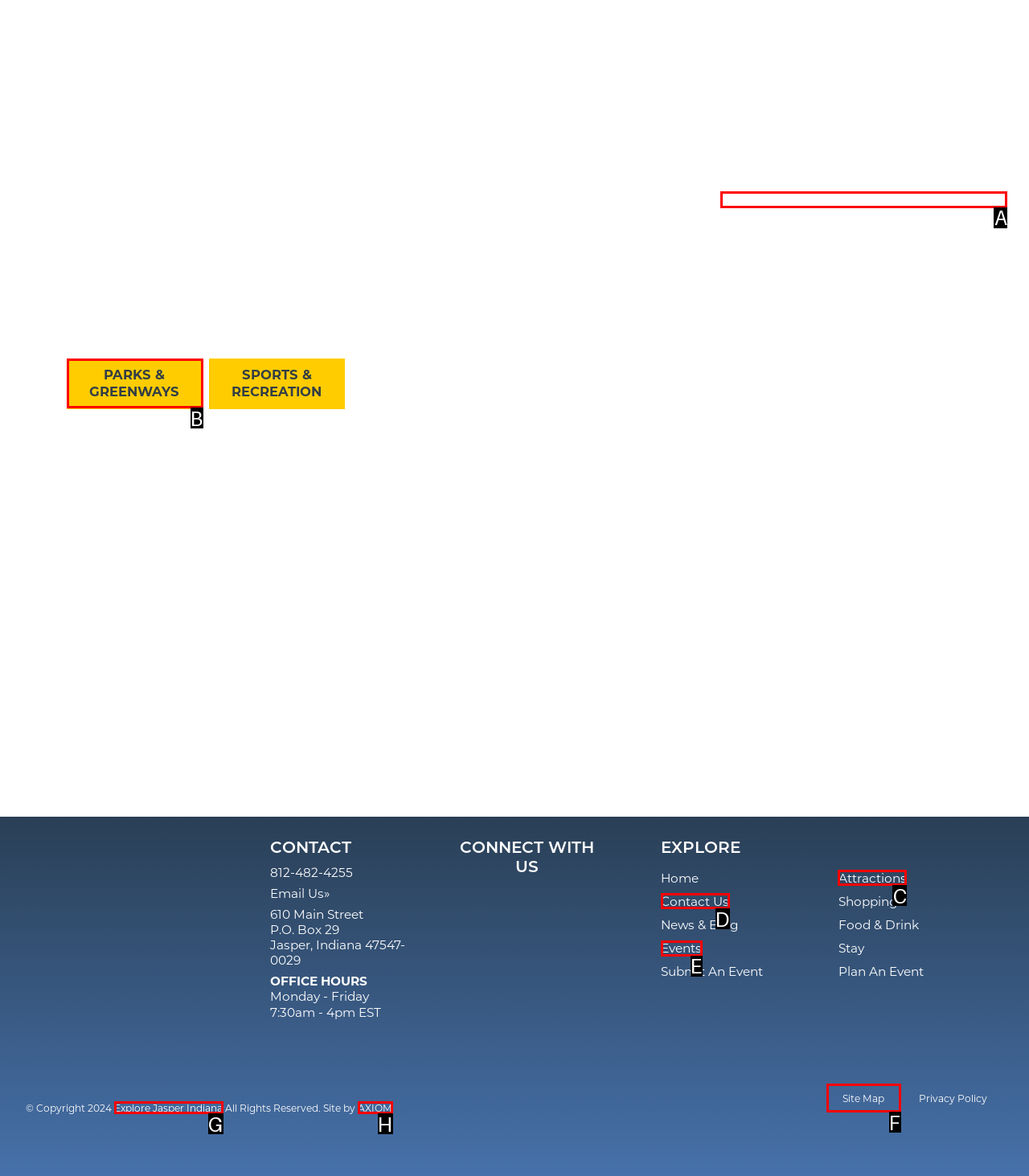Determine which option you need to click to execute the following task: Explore the related post about Blink 182 store. Provide your answer as a single letter.

None